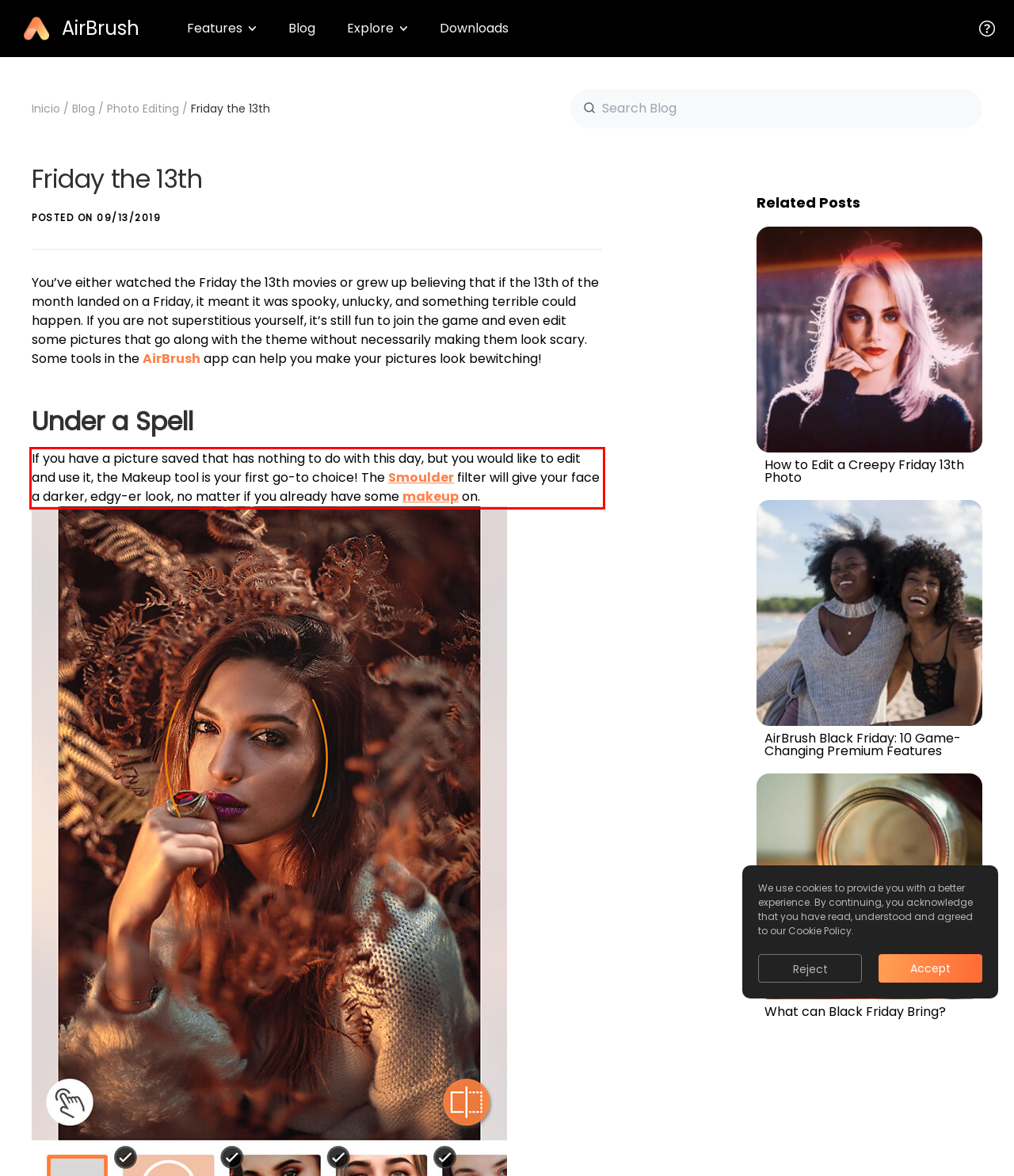Identify the text inside the red bounding box in the provided webpage screenshot and transcribe it.

If you have a picture saved that has nothing to do with this day, but you would like to edit and use it, the Makeup tool is your first go-to choice! The Smoulder filter will give your face a darker, edgy-er look, no matter if you already have some makeup on.